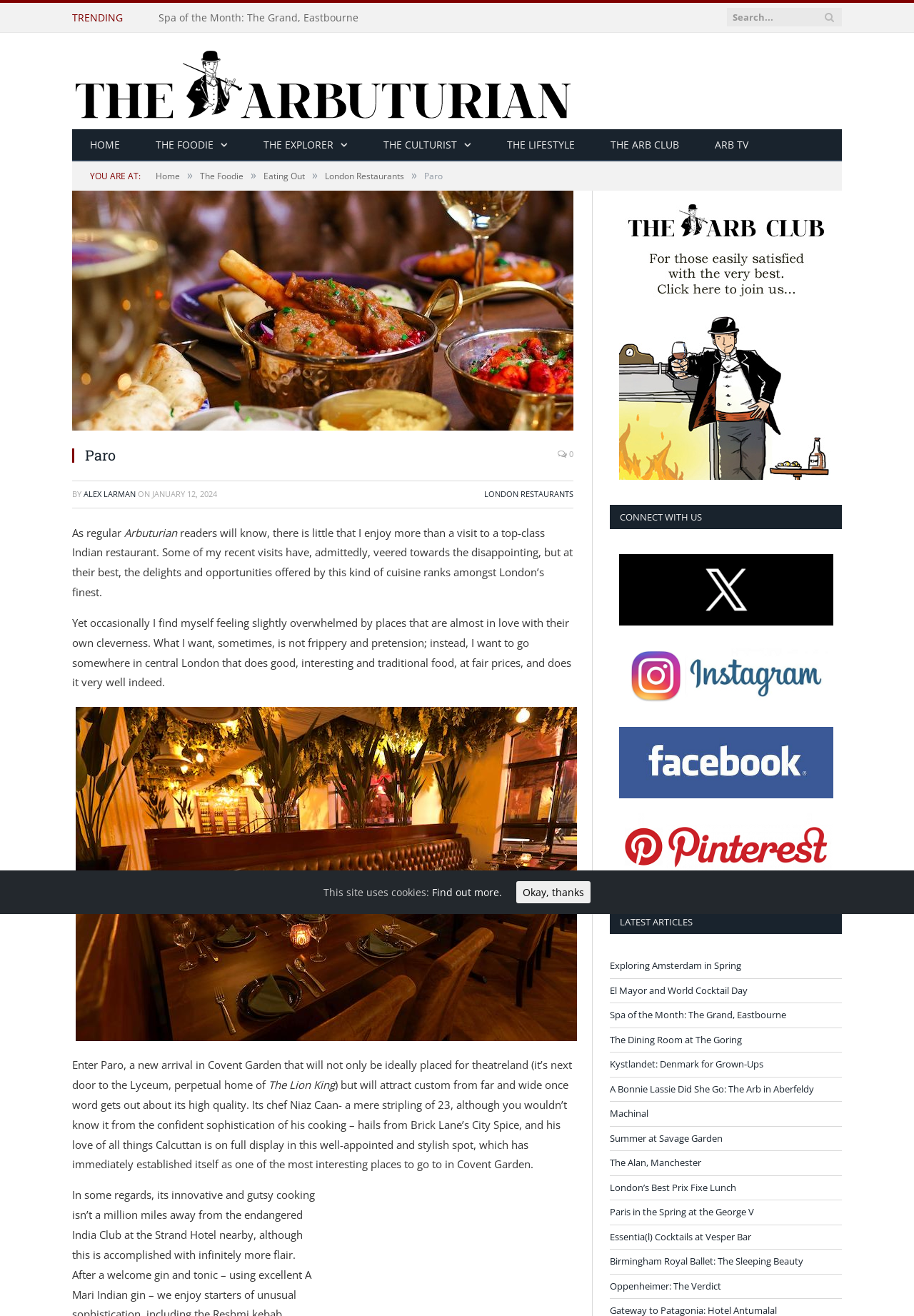Provide the bounding box coordinates for the area that should be clicked to complete the instruction: "Read the article about Spa of the Month: The Grand, Eastbourne".

[0.173, 0.009, 0.4, 0.019]